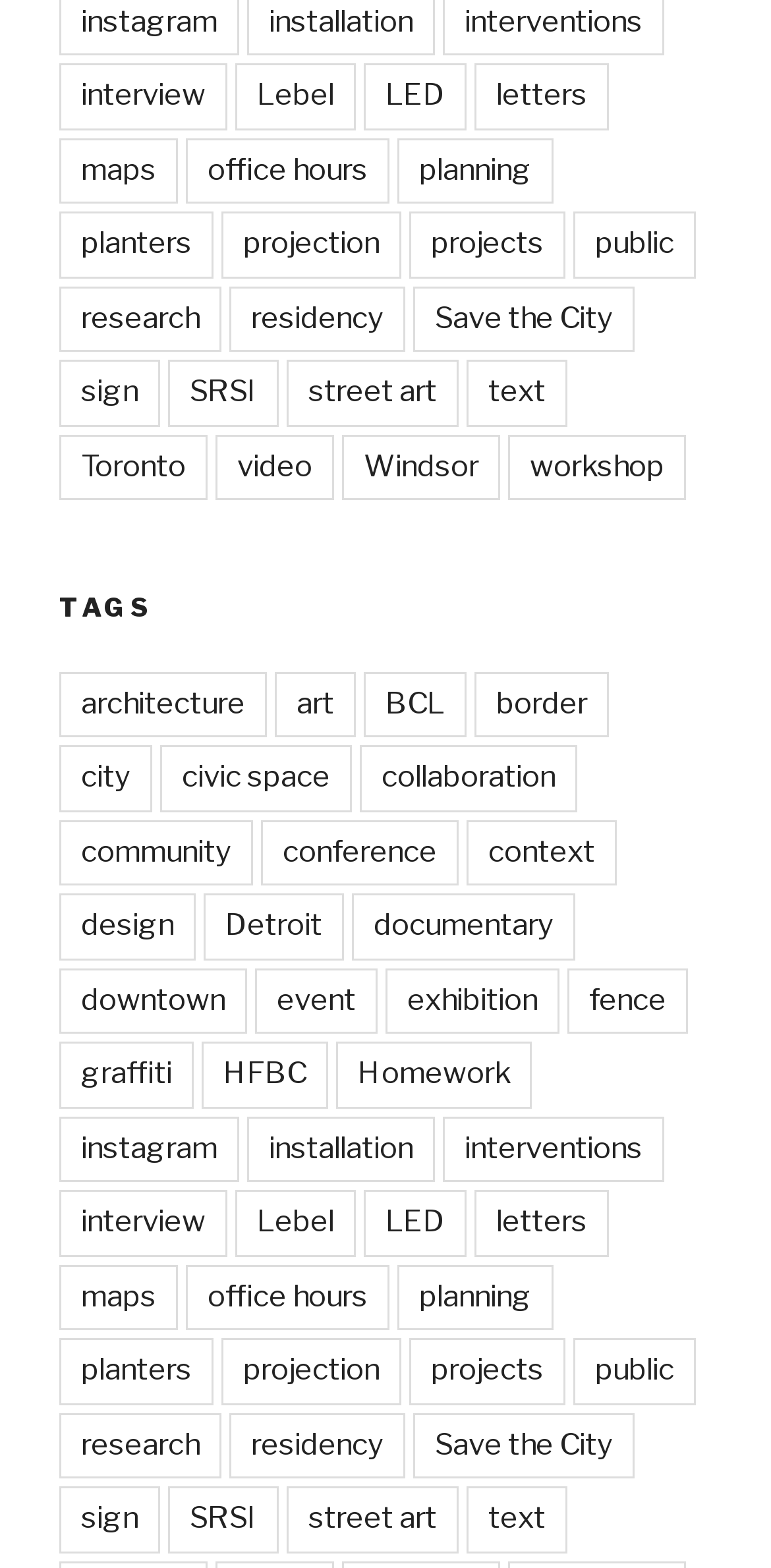How many links are there on the webpage? From the image, respond with a single word or brief phrase.

828